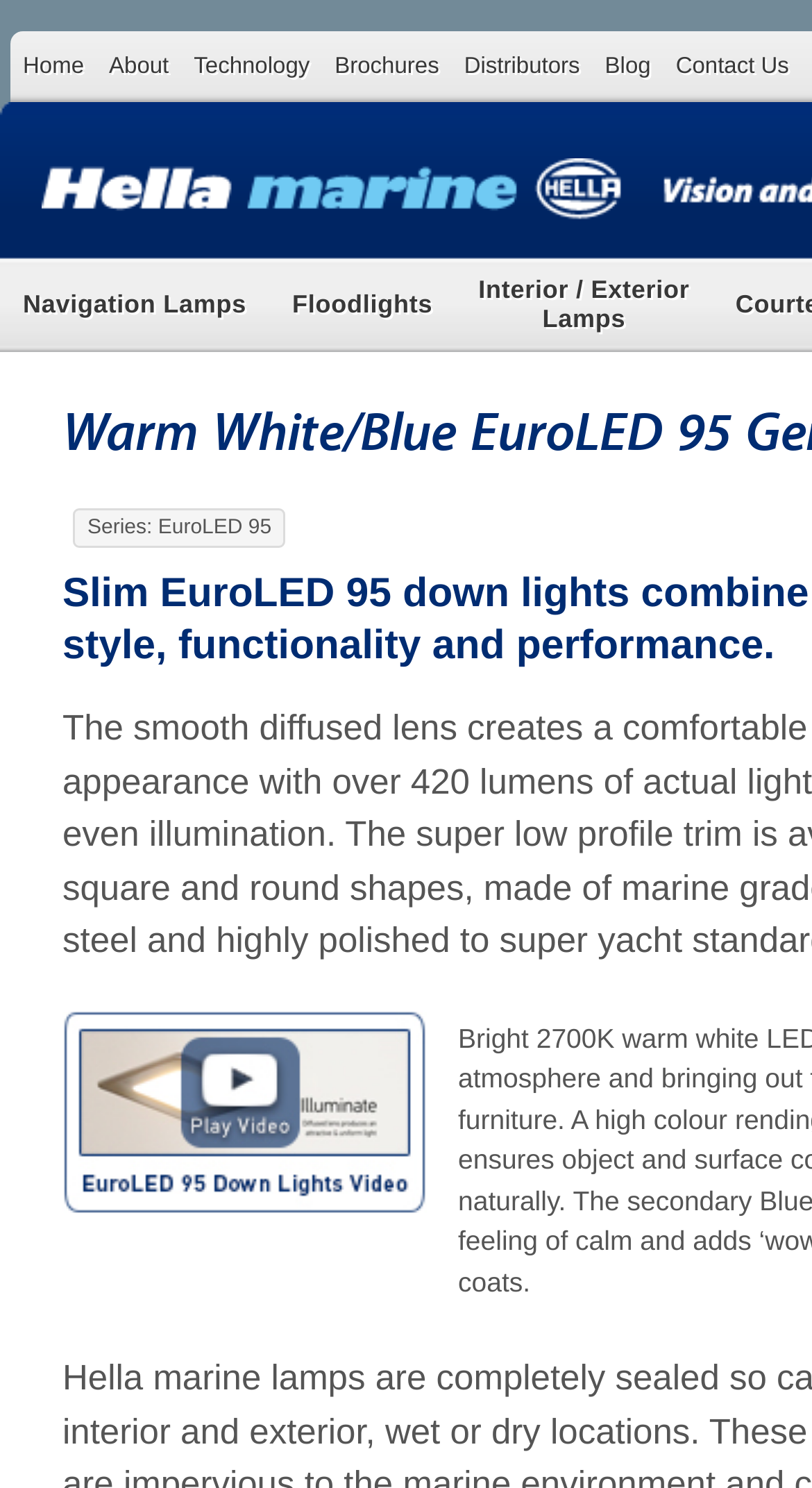Please give a succinct answer using a single word or phrase:
How many navigation links are at the top of the page?

7